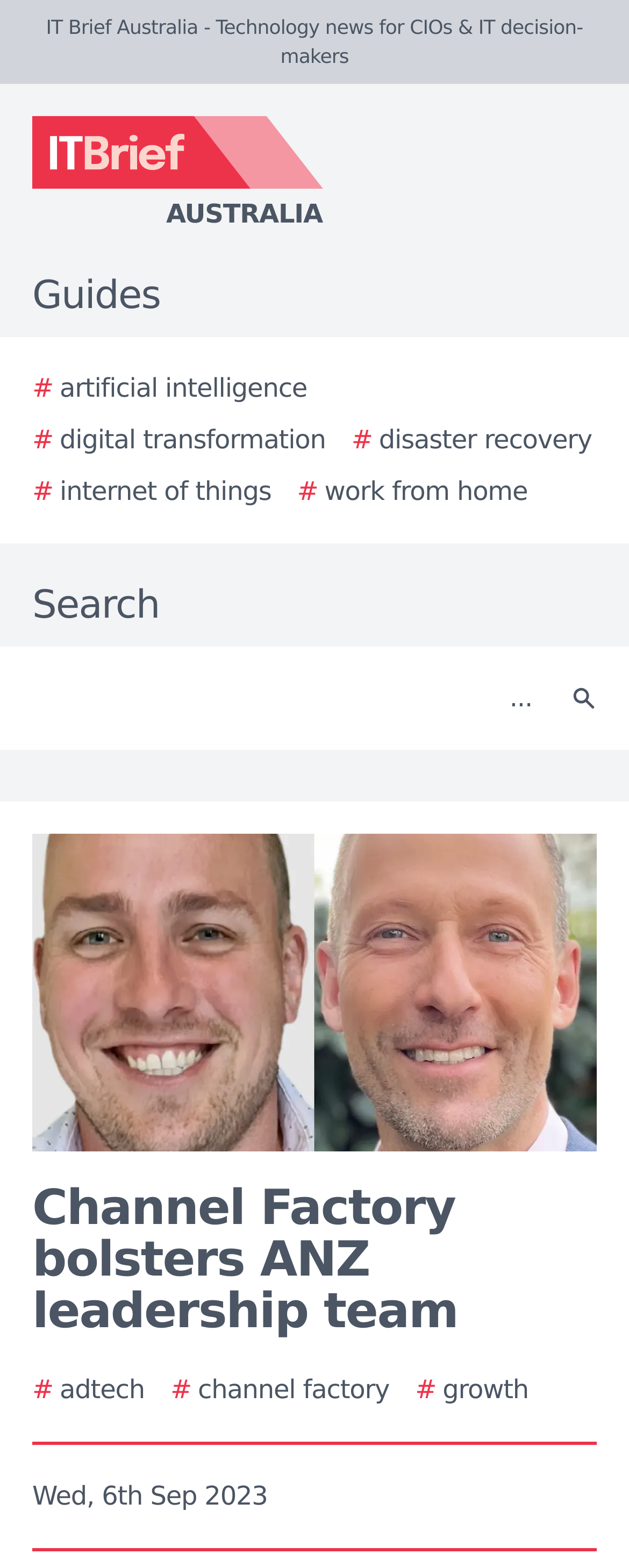Identify and provide the title of the webpage.

Channel Factory bolsters ANZ leadership team